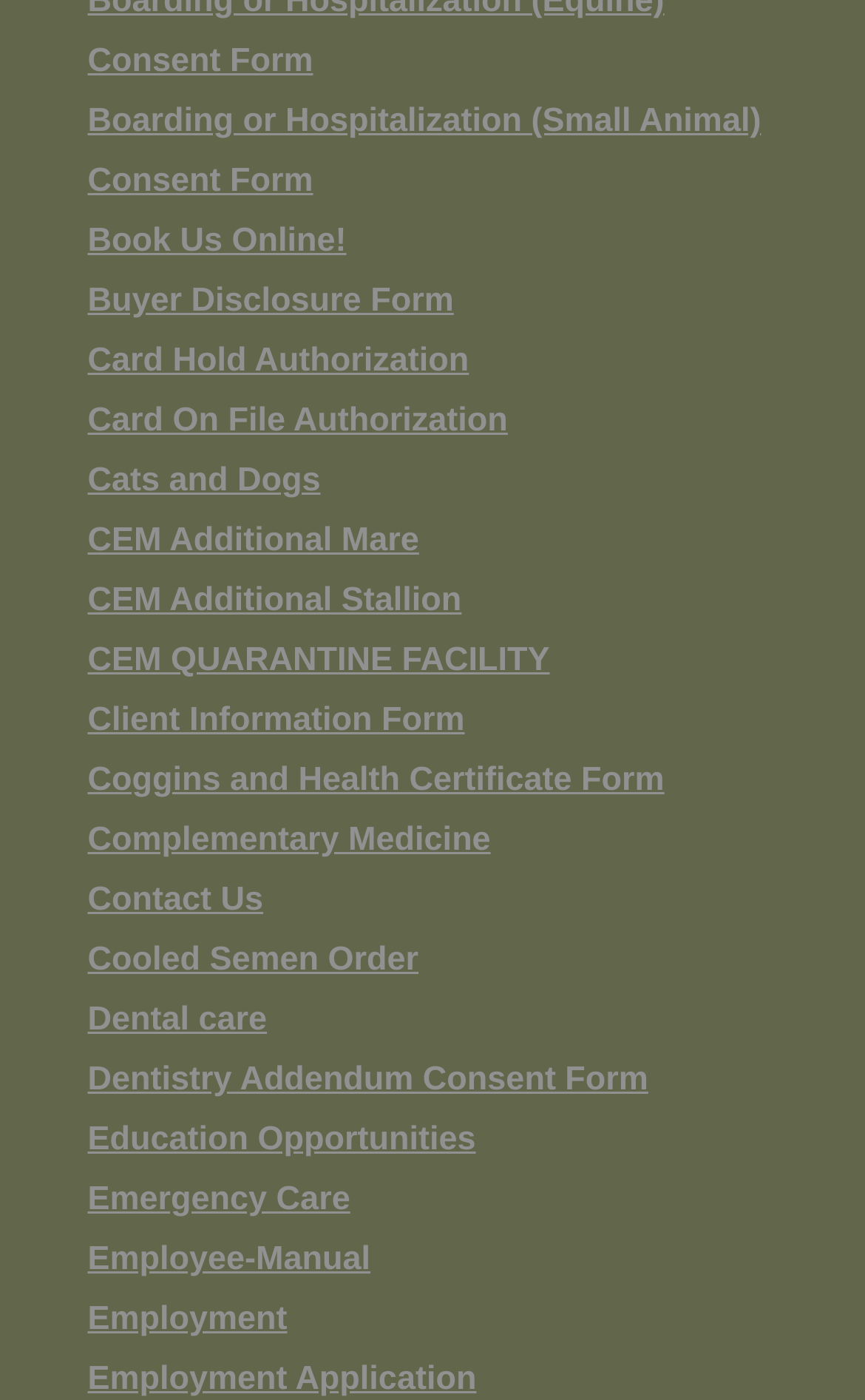Specify the bounding box coordinates of the region I need to click to perform the following instruction: "View Boarding or Hospitalization Consent Form". The coordinates must be four float numbers in the range of 0 to 1, i.e., [left, top, right, bottom].

[0.101, 0.073, 0.88, 0.143]